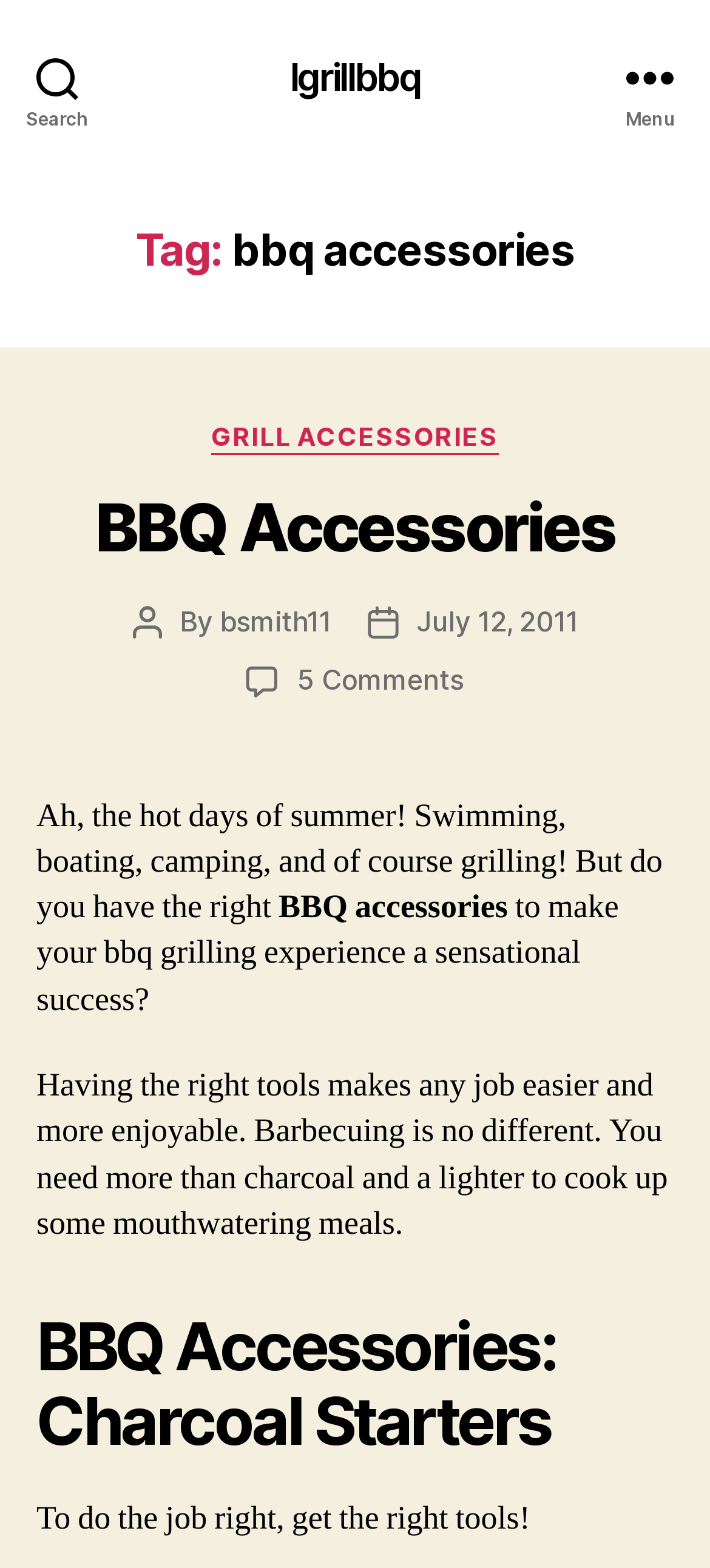Please mark the clickable region by giving the bounding box coordinates needed to complete this instruction: "Open the menu".

[0.831, 0.0, 1.0, 0.097]